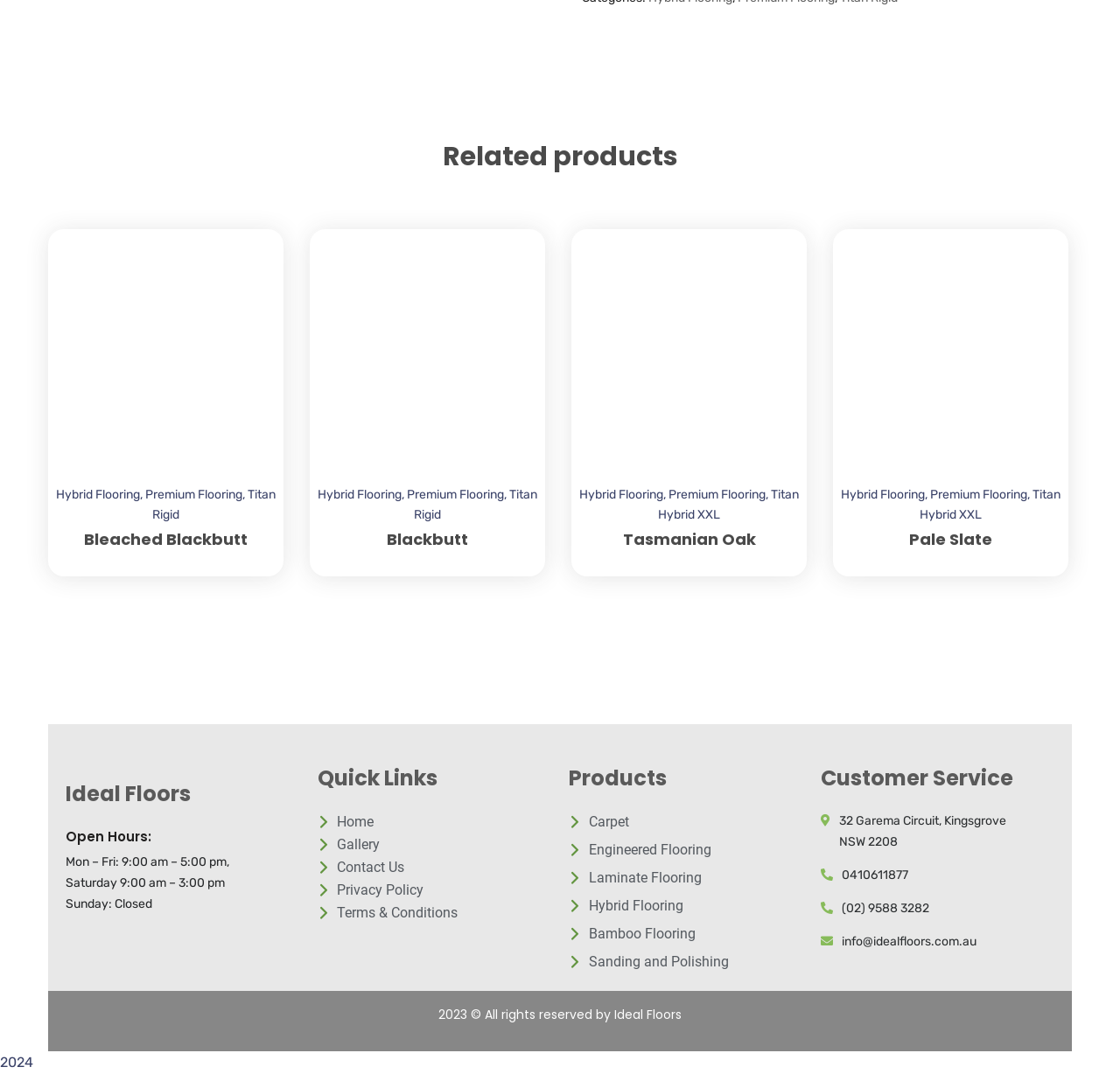Please identify the bounding box coordinates of the element's region that should be clicked to execute the following instruction: "Get directions to '32 Garema Circuit, Kingsgrove NSW 2208'". The bounding box coordinates must be four float numbers between 0 and 1, i.e., [left, top, right, bottom].

[0.749, 0.757, 0.898, 0.791]